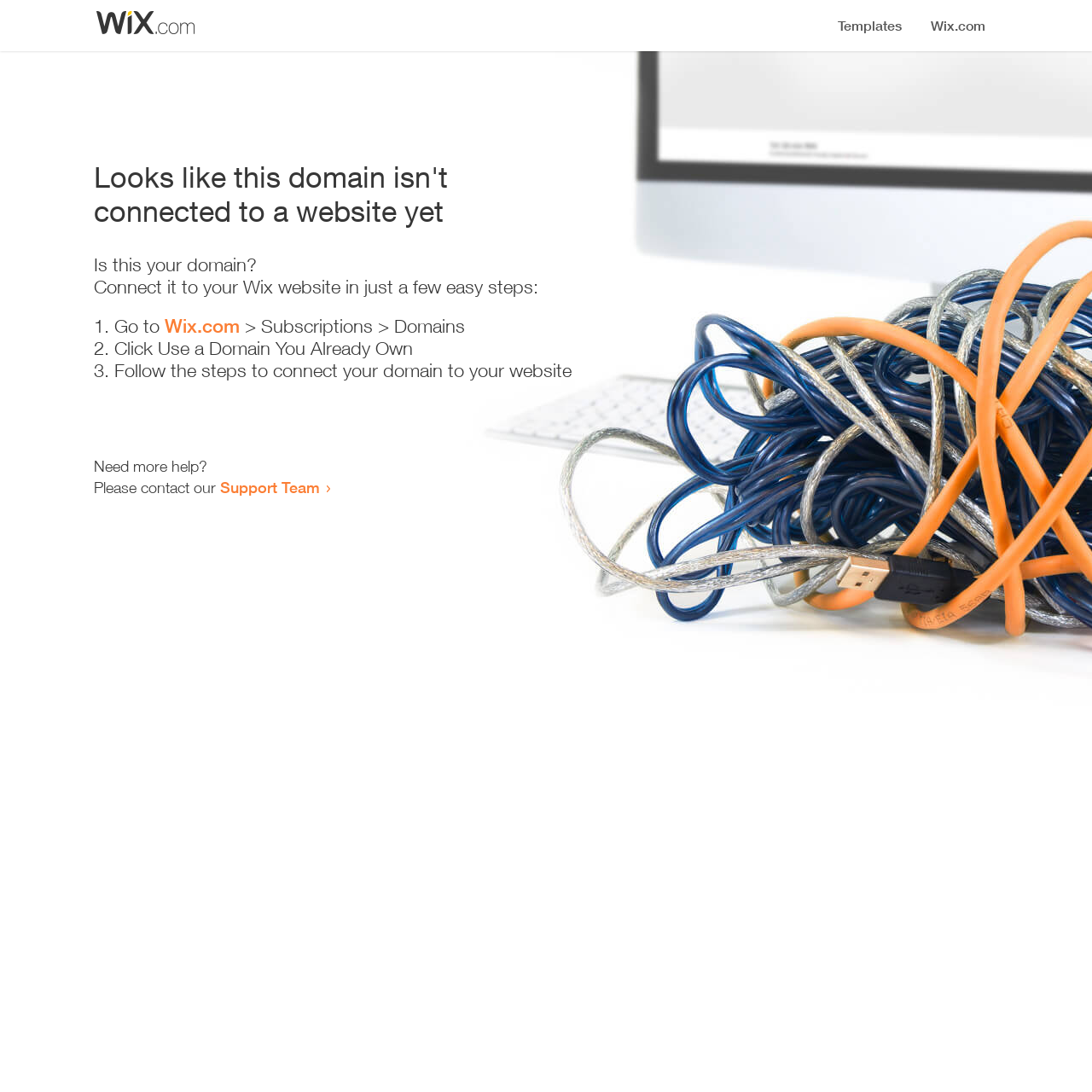What is the purpose of the webpage?
Please provide a detailed answer to the question.

The webpage appears to be guiding the user on how to connect their domain to a website, providing step-by-step instructions and offering support if needed.